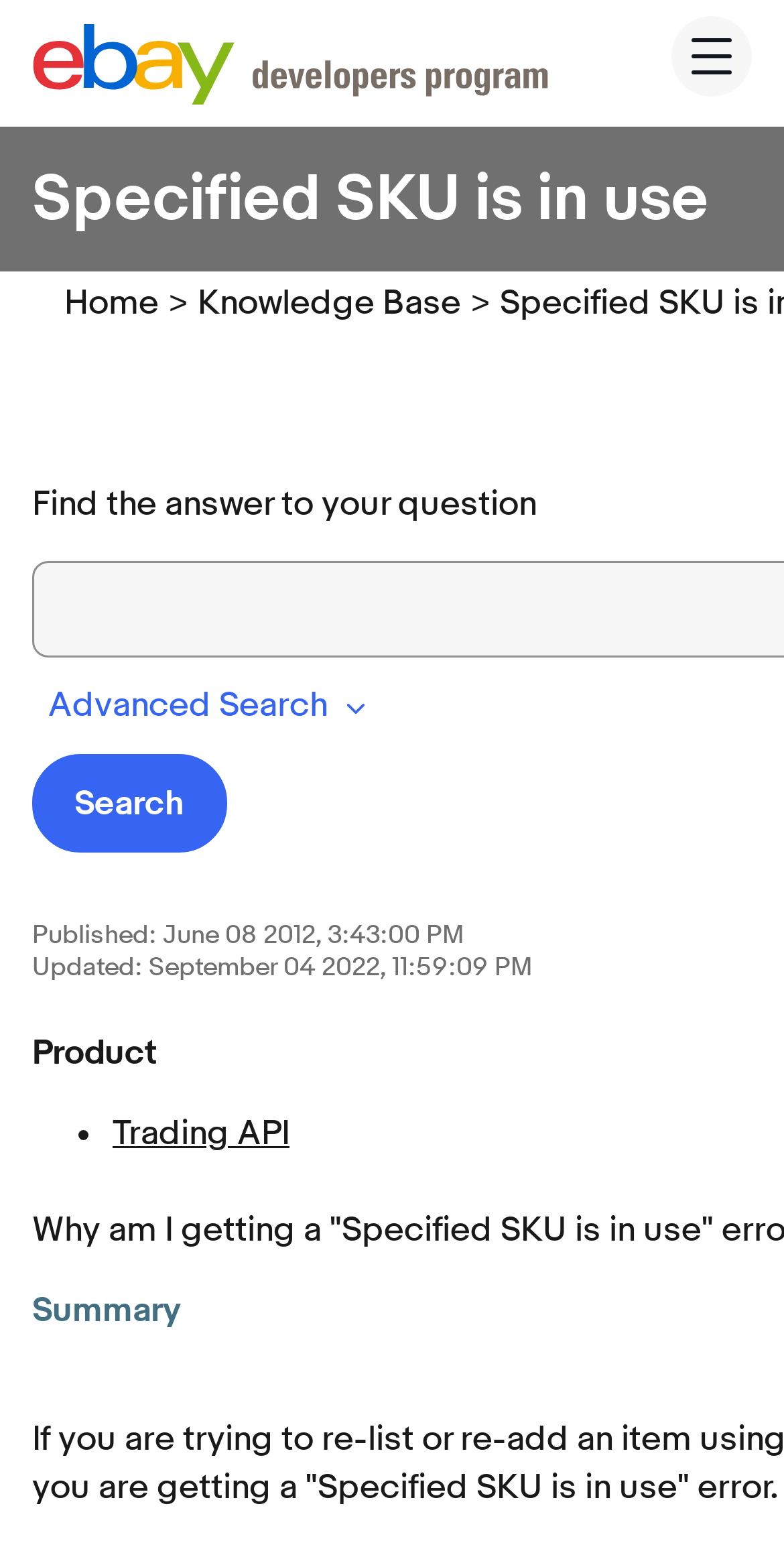For the element described, predict the bounding box coordinates as (top-left x, top-left y, bottom-right x, bottom-right y). All values should be between 0 and 1. Element description: Eminent News in our Domain

None